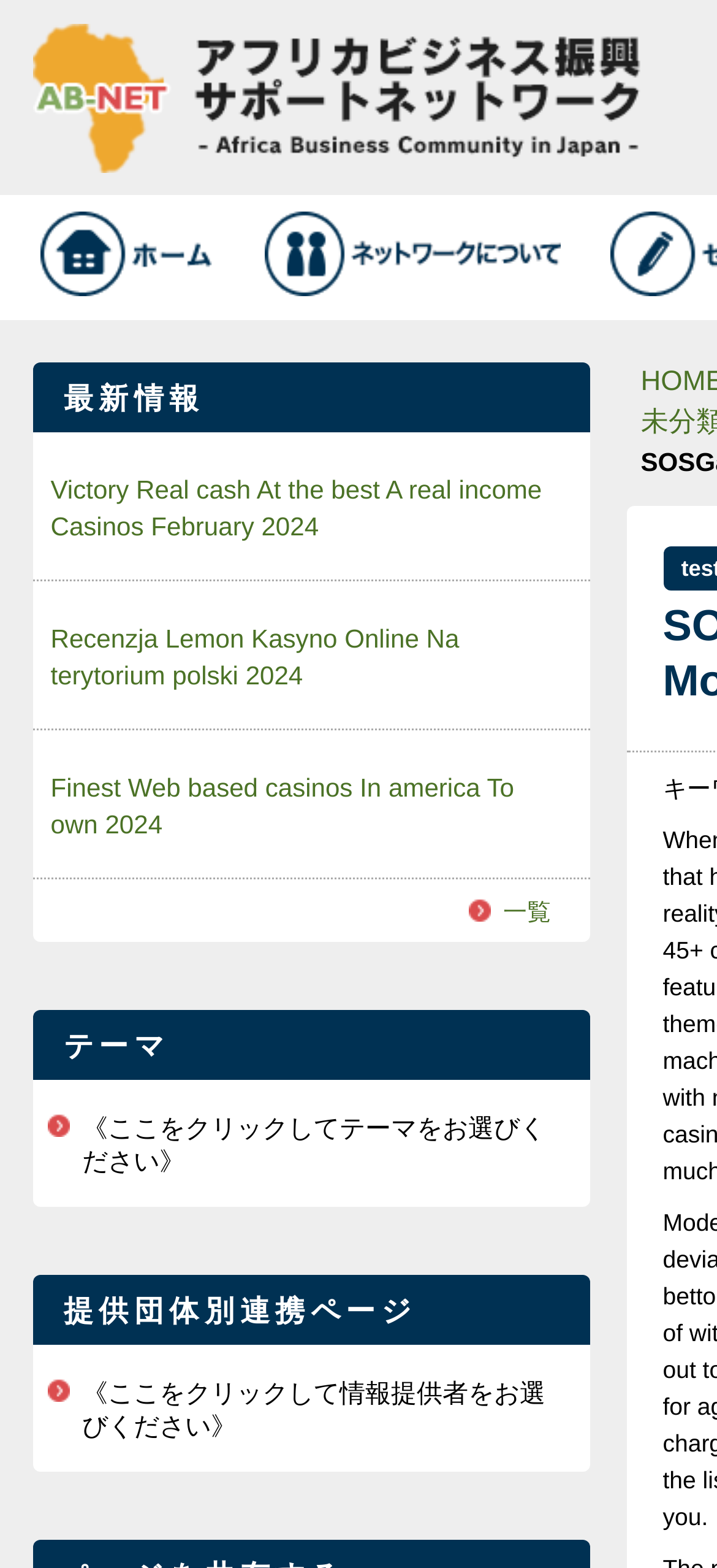How many images are there in the webpage?
Please provide a single word or phrase based on the screenshot.

4